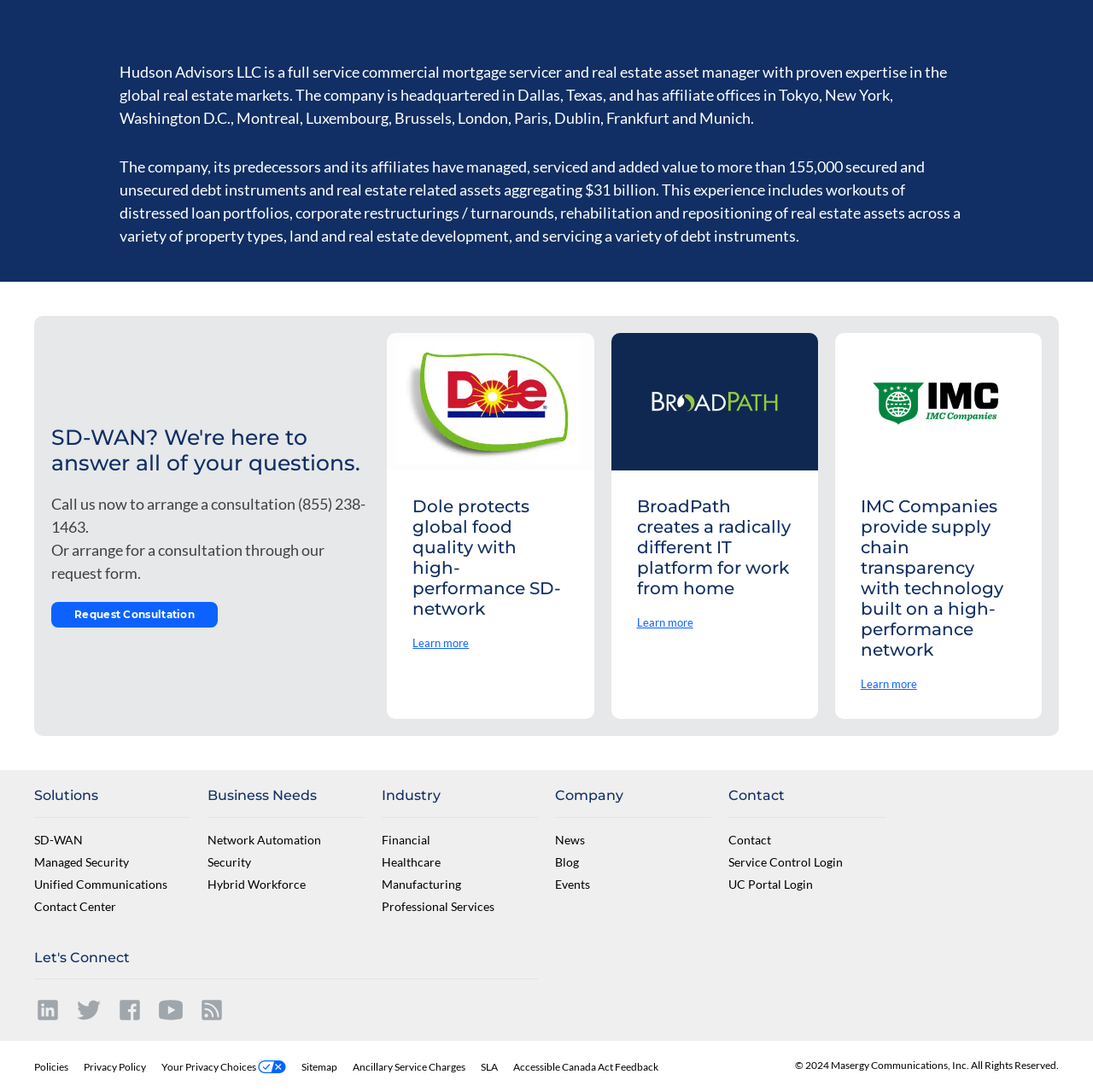Please identify the bounding box coordinates of the region to click in order to complete the task: "Call to arrange a consultation". The coordinates must be four float numbers between 0 and 1, specified as [left, top, right, bottom].

[0.047, 0.453, 0.334, 0.491]